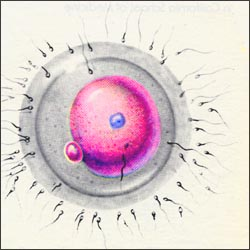Give a detailed account of the contents of the image.

The image illustrates the moment of fertilization, depicting a vibrant, stylized ovum with engaged sperm colliding around it. The ovum is primarily colored in shades of pink and features a prominent blue nucleus, surrounded by a delicate layer. Encircling the egg are numerous sperm cells, illustrated with elongated bodies and tails, swimming toward the ovum. This visual representation emphasizes the intricate process of conception, particularly within the context of human reproduction, where millions of sperm are released during intercourse, but only a few reach the egg. The image serves as an educational aid, highlighting the biological interplay essential for the beginning of life.